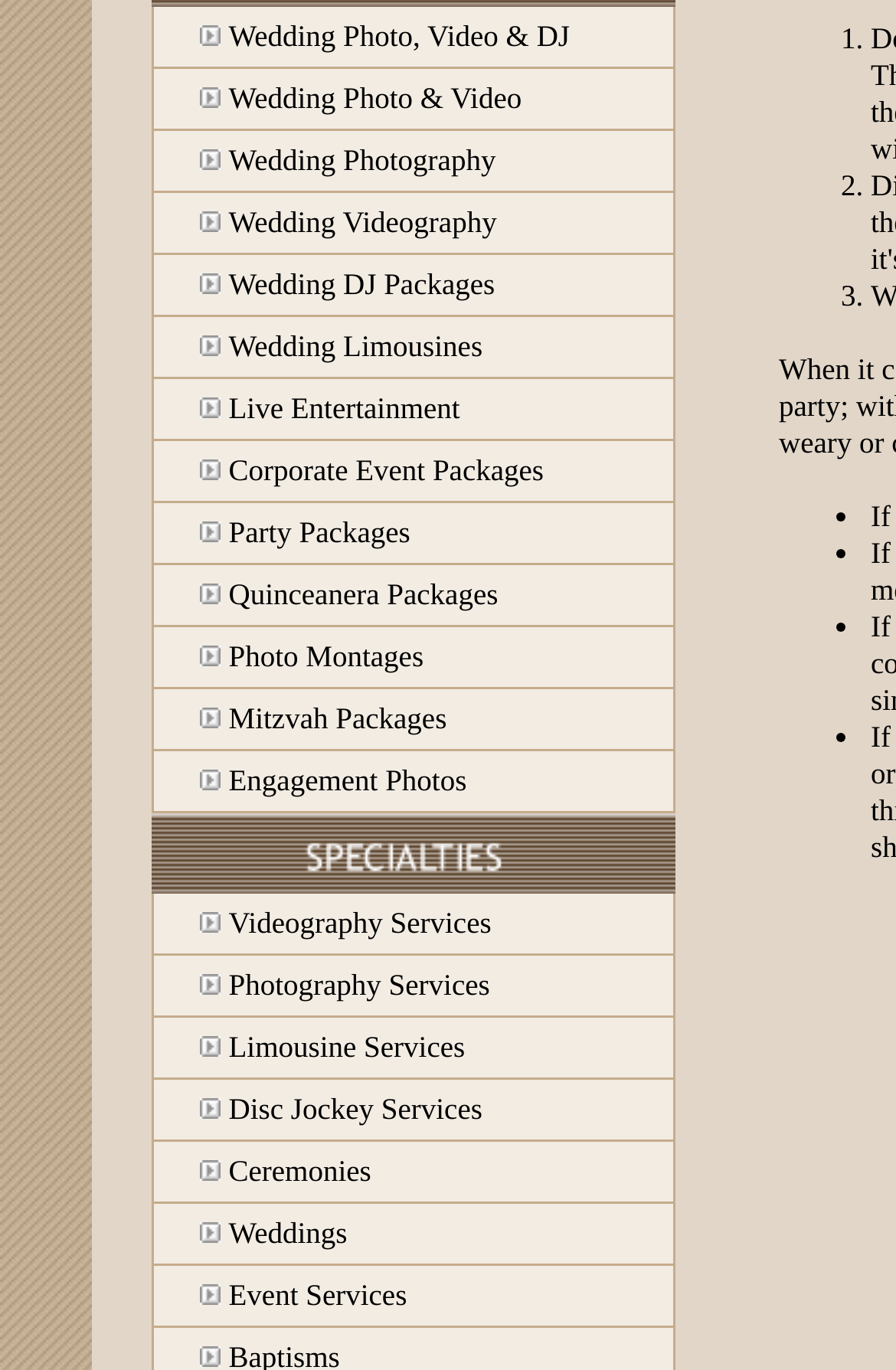Please give the bounding box coordinates of the area that should be clicked to fulfill the following instruction: "Check out Quinceanera Packages". The coordinates should be in the format of four float numbers from 0 to 1, i.e., [left, top, right, bottom].

[0.255, 0.421, 0.556, 0.446]